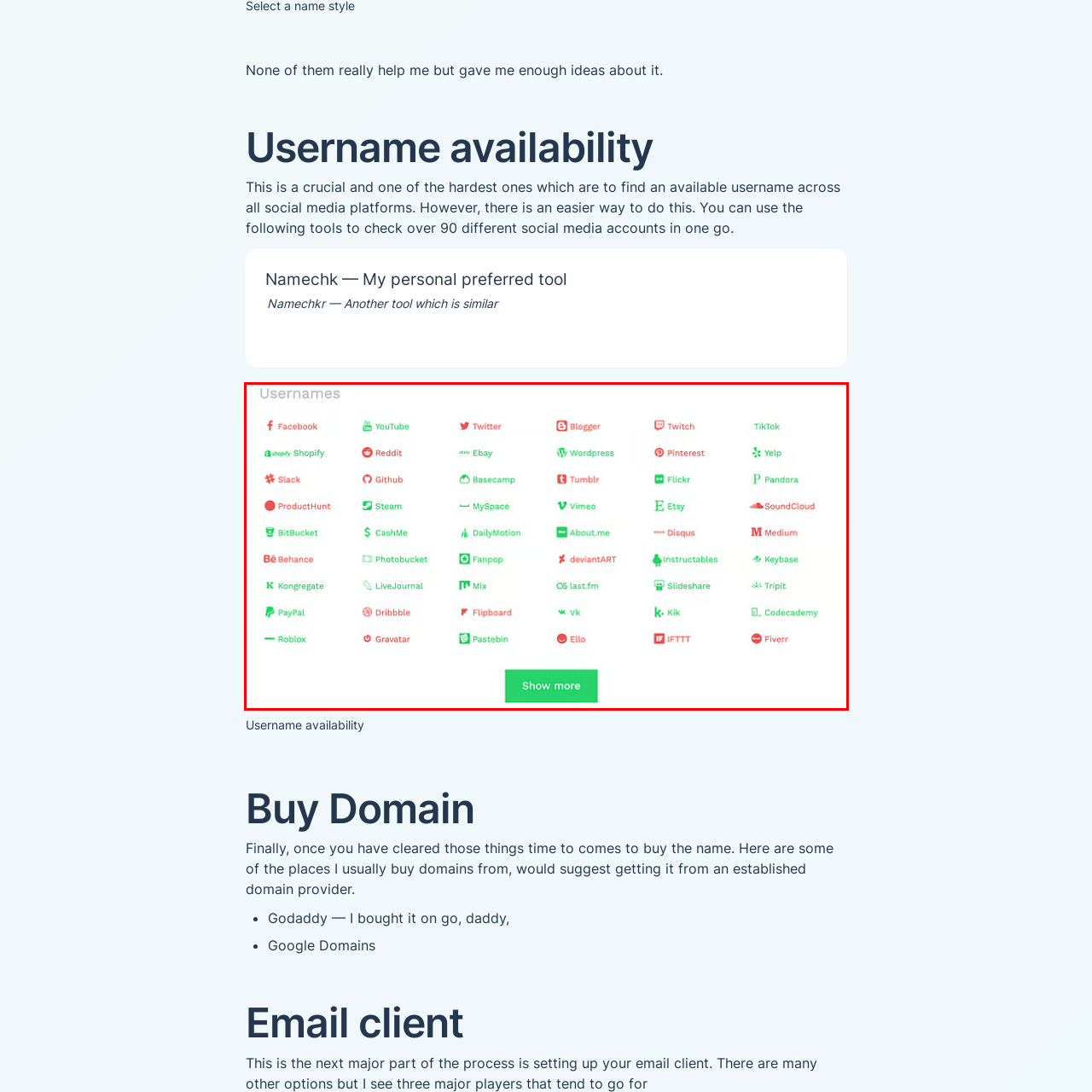Describe in detail what you see in the image highlighted by the red border.

The image presents a visual grid featuring various social media platforms and online services, each accompanied by their respective icons. This layout emphasizes username availability, highlighting the importance of finding unique usernames across multiple platforms, such as Facebook, Twitter, YouTube, and others. The icons are organized in a structured manner, making it easy for users to identify the platforms they may want to register on. A prominent "Show more" button at the bottom invites users to explore additional options, reinforcing the message of the overall content regarding tools that assist in checking username availability across numerous social media accounts.